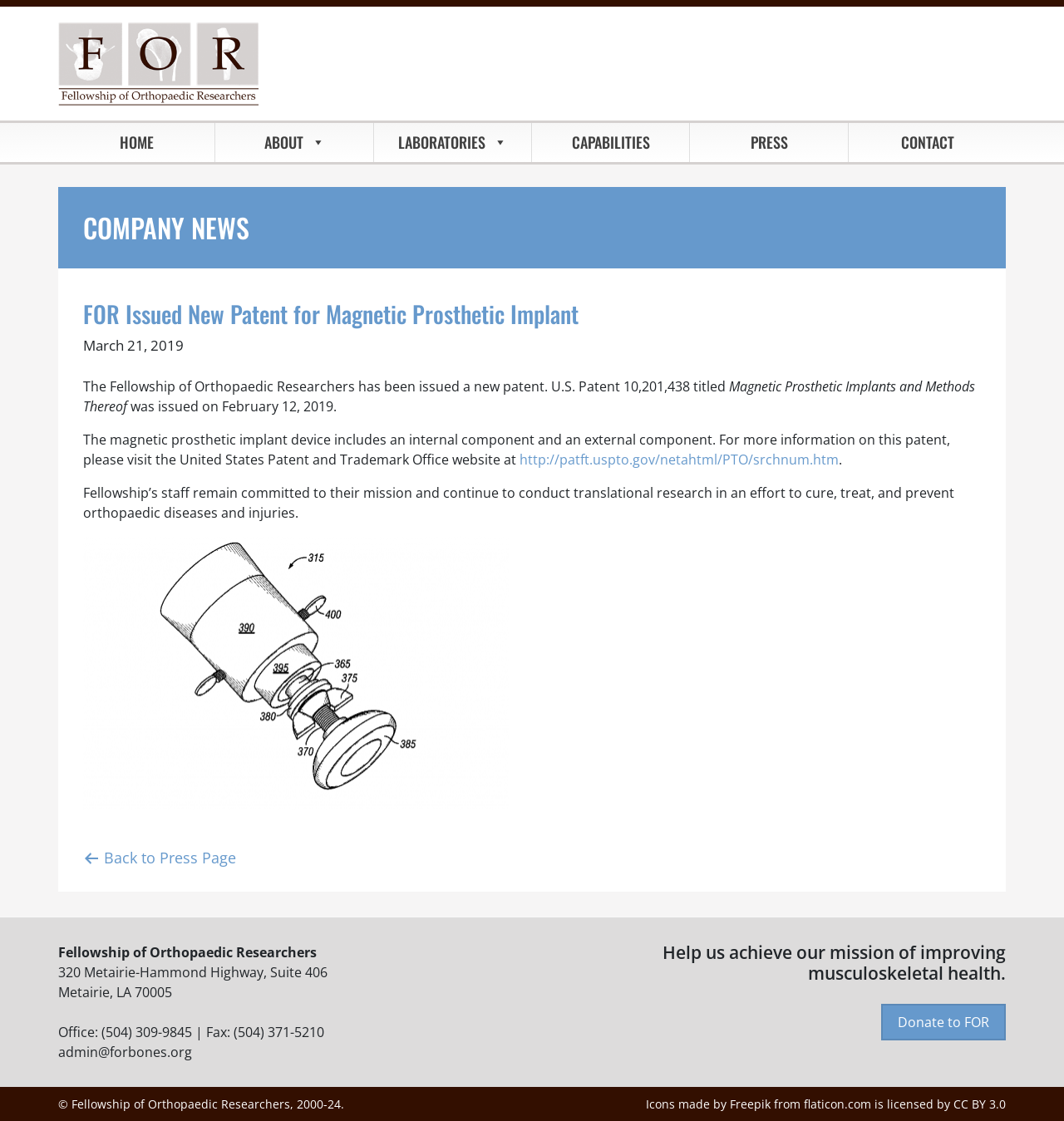Locate the bounding box coordinates of the clickable part needed for the task: "Read the company news".

[0.078, 0.189, 0.922, 0.217]